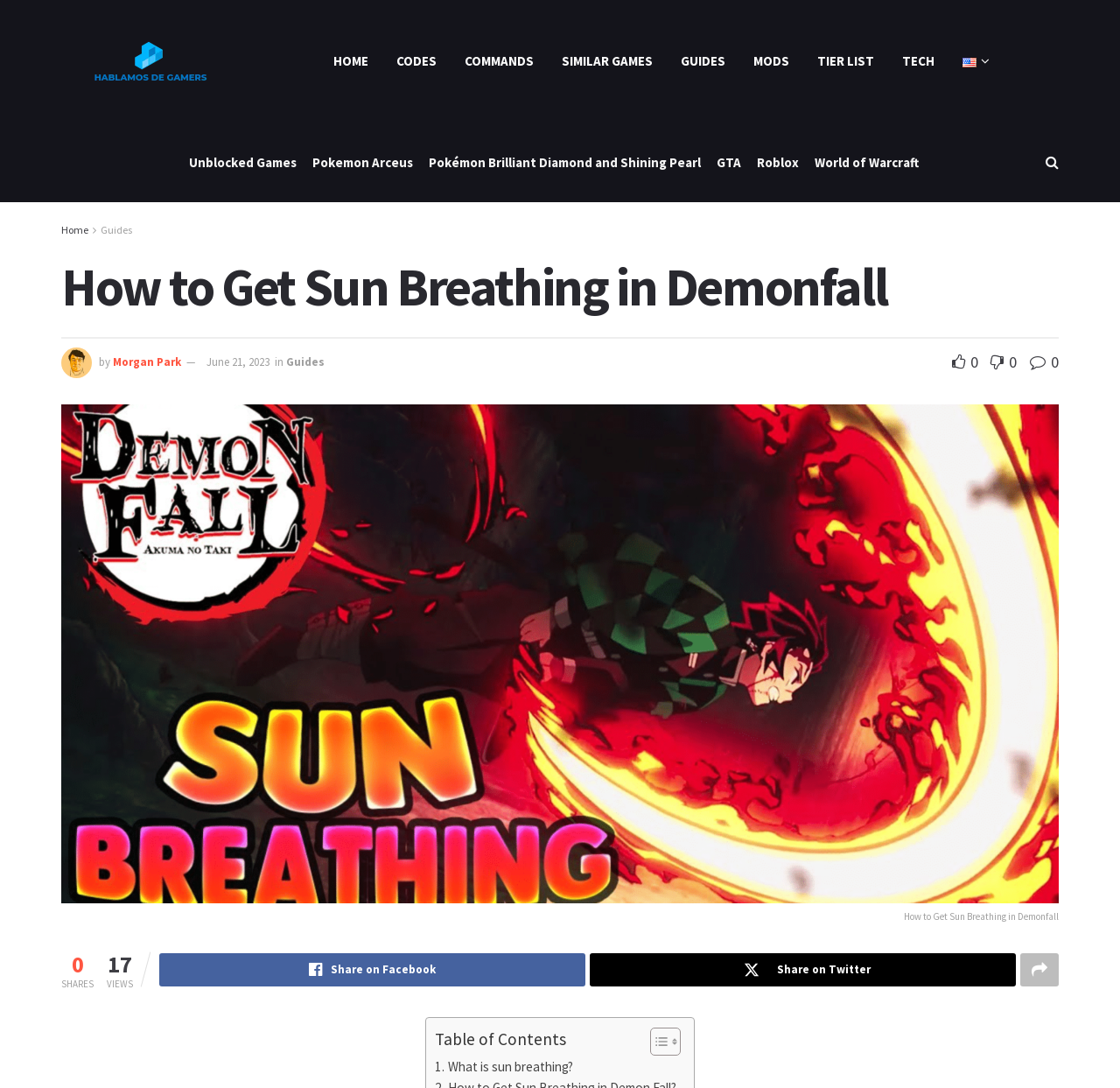Identify the bounding box coordinates of the clickable region necessary to fulfill the following instruction: "View the GUIDES page". The bounding box coordinates should be four float numbers between 0 and 1, i.e., [left, top, right, bottom].

[0.595, 0.036, 0.66, 0.076]